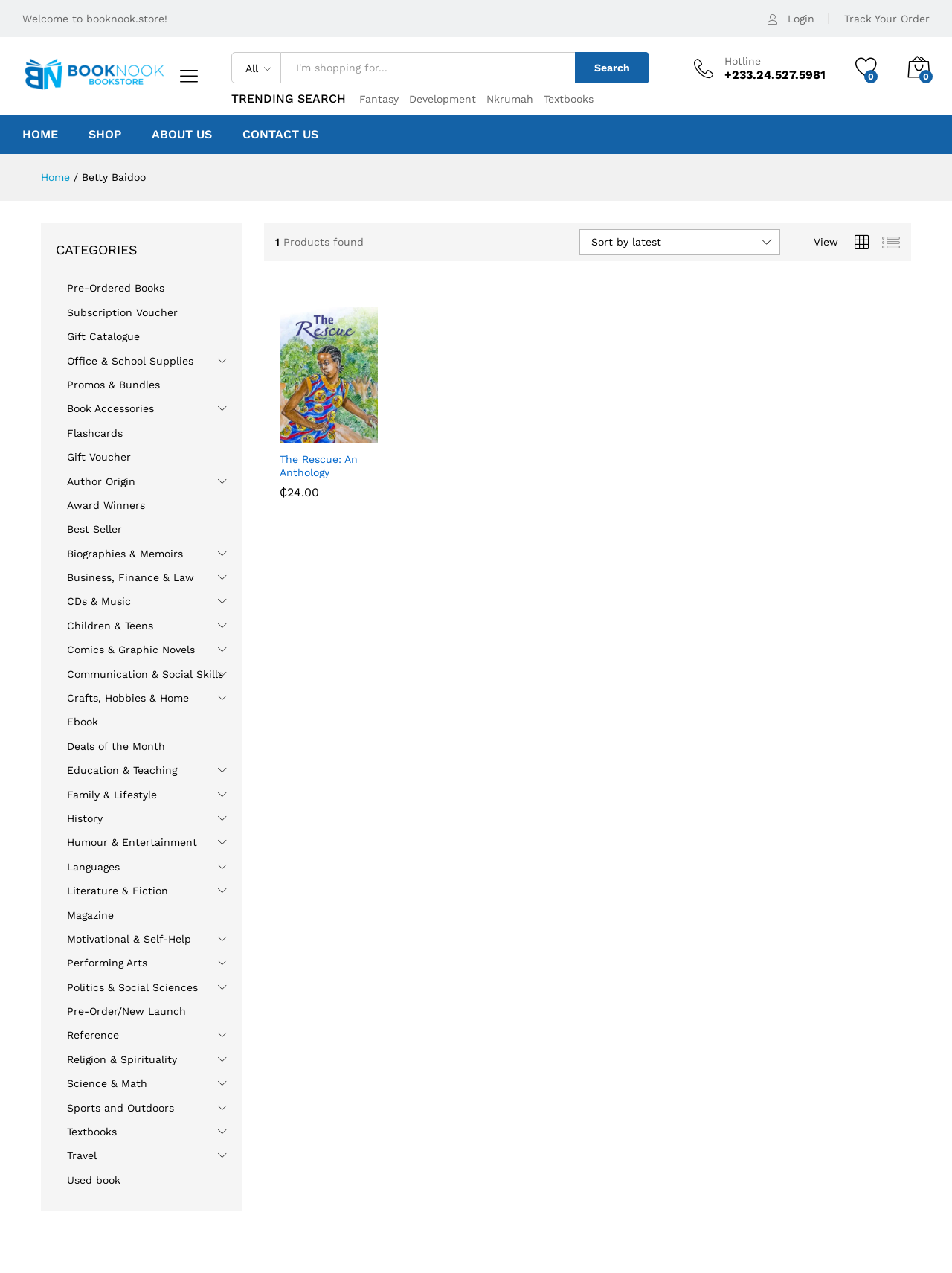How many search results are displayed on this webpage?
Using the information presented in the image, please offer a detailed response to the question.

I counted the number of search results displayed on the webpage and found only one result, which is 'The Rescue: An Anthology'.